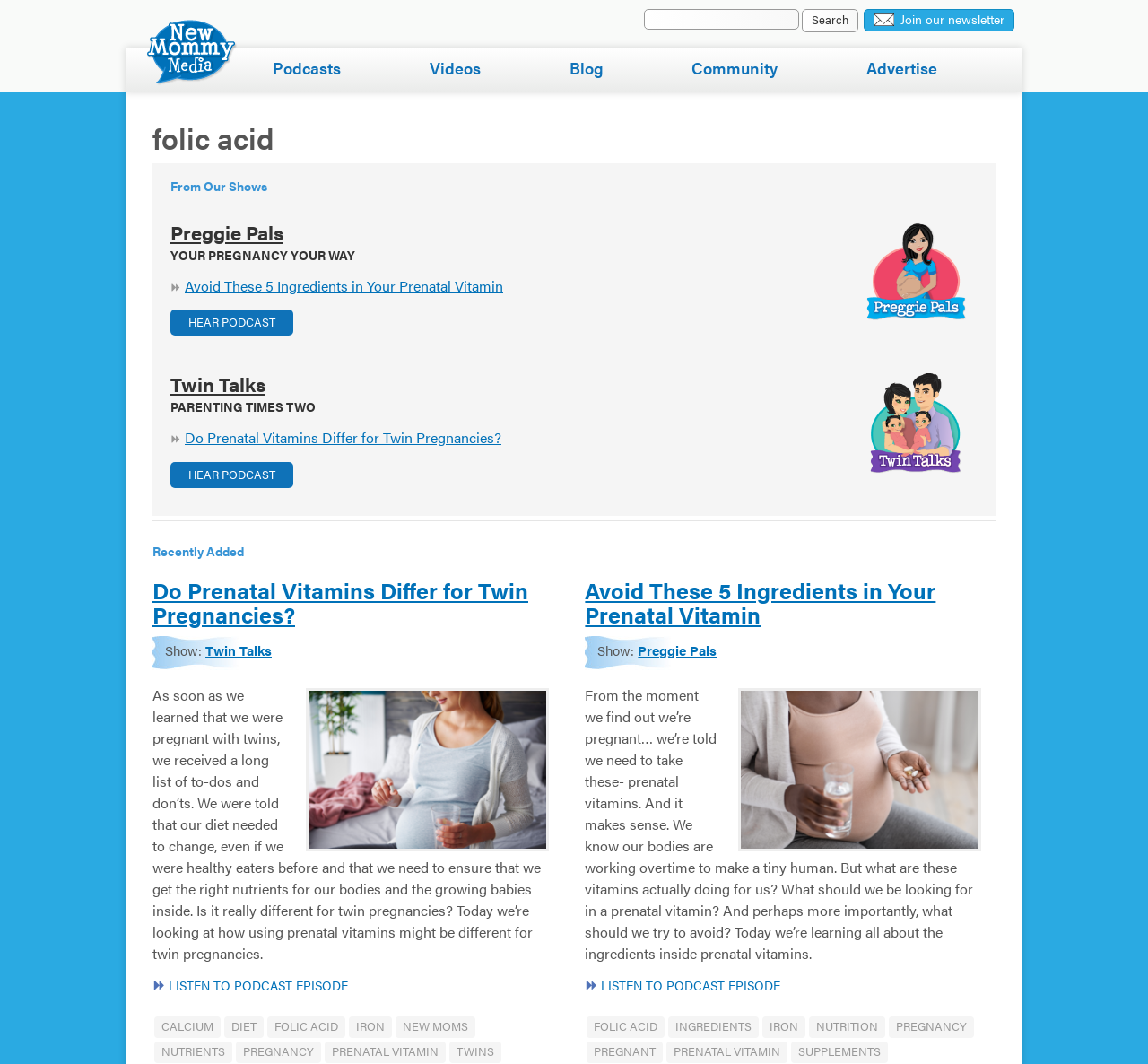Please determine the bounding box coordinates of the element to click in order to execute the following instruction: "Explore Twin Talks". The coordinates should be four float numbers between 0 and 1, specified as [left, top, right, bottom].

[0.148, 0.347, 0.231, 0.374]